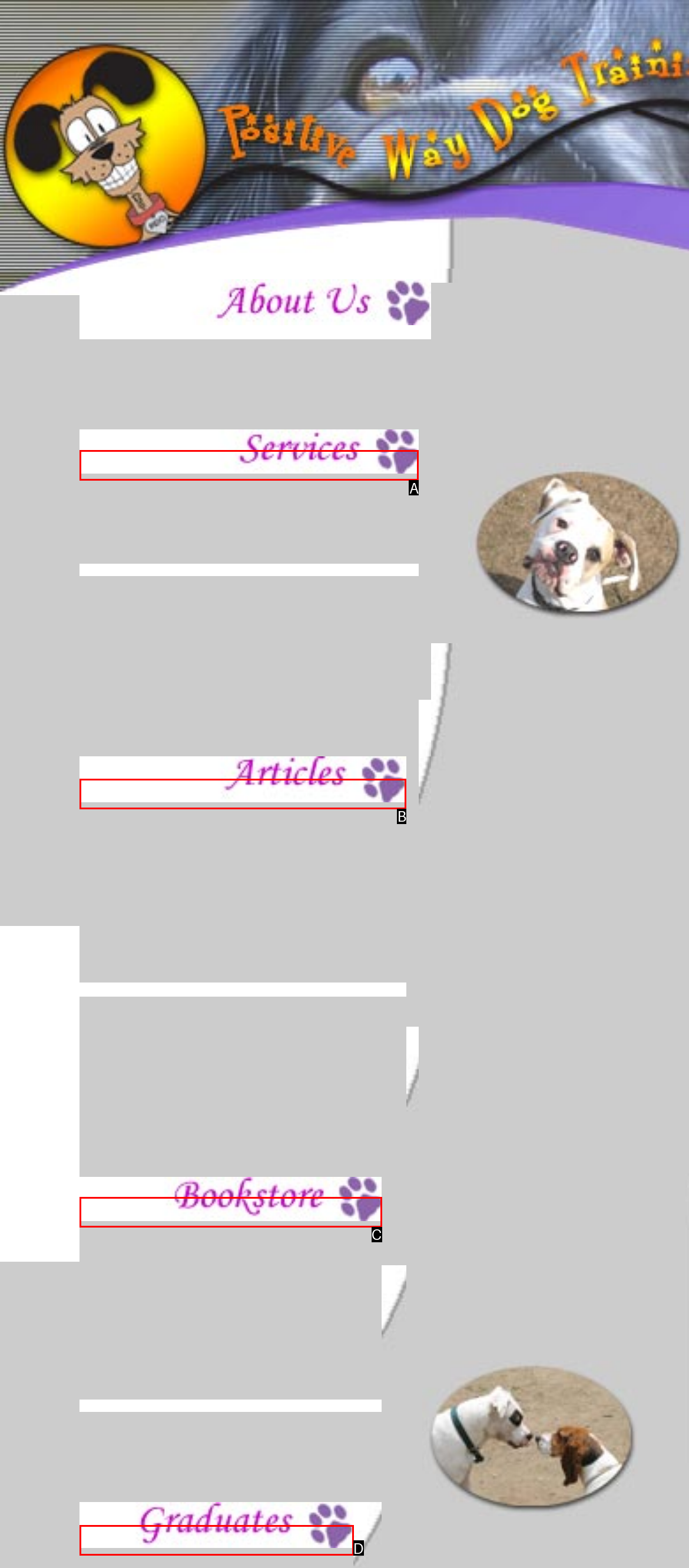Identify the UI element that best fits the description: alt="Graduates" name="Graduates"
Respond with the letter representing the correct option.

D